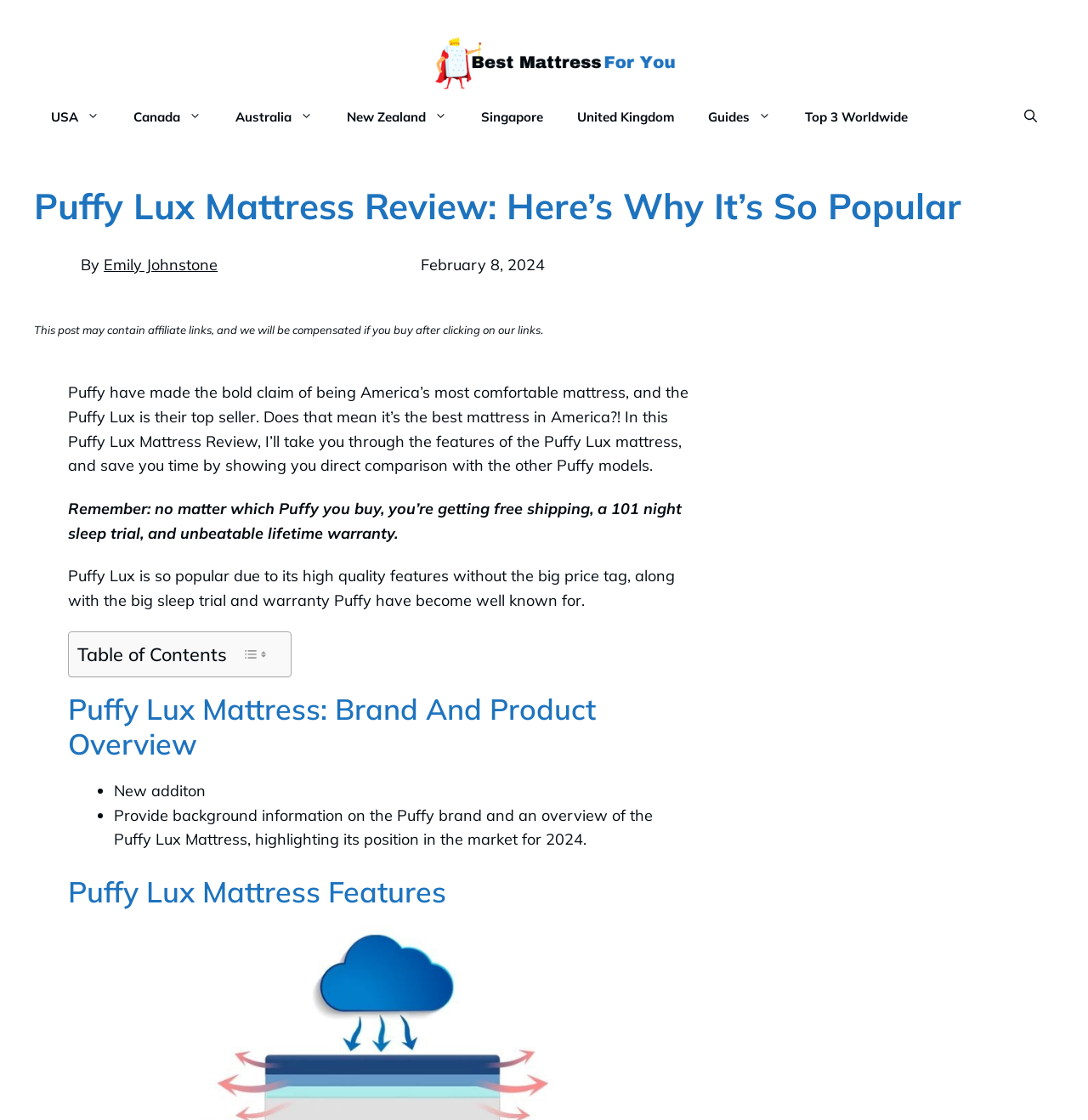Please respond to the question with a concise word or phrase:
How many nights is the sleep trial for Puffy mattresses?

101